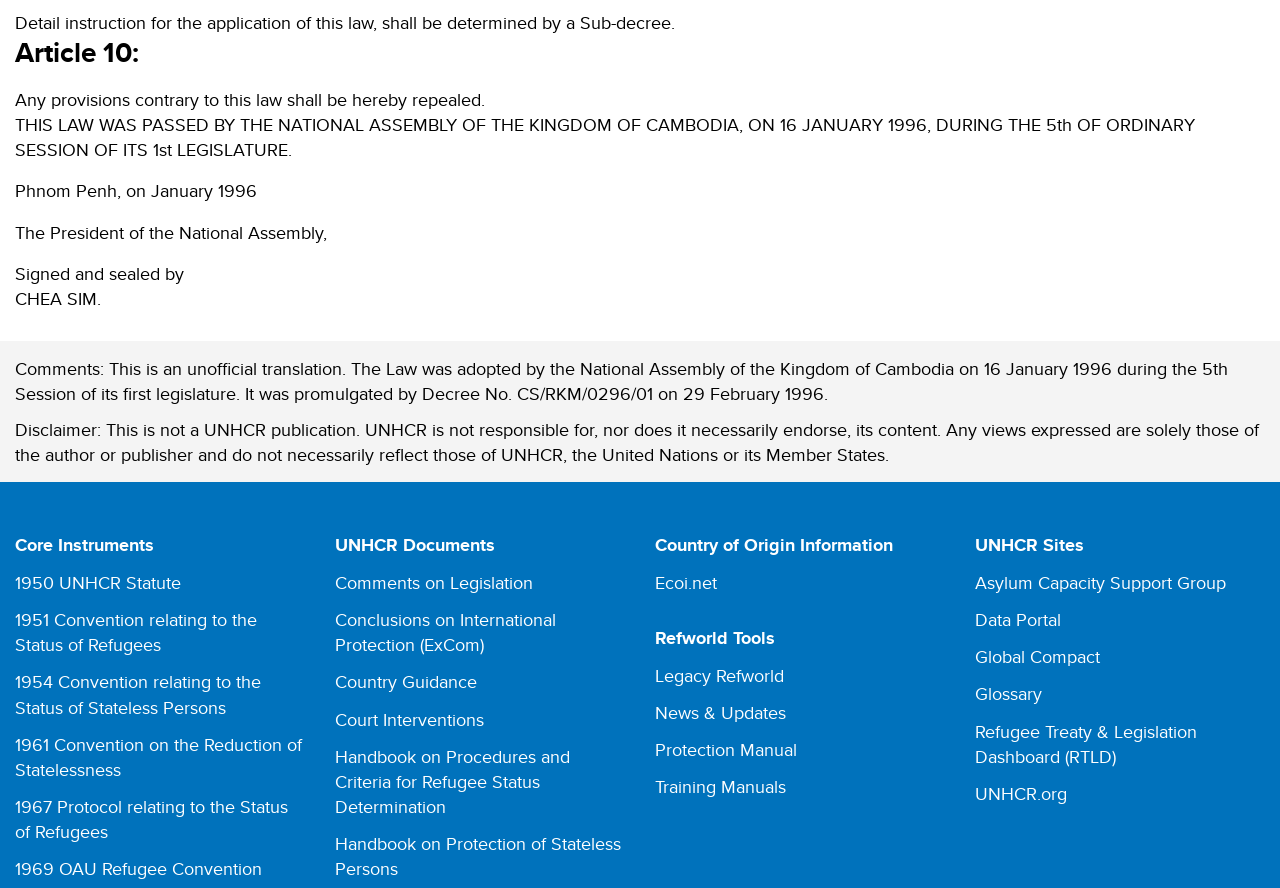Please specify the bounding box coordinates of the clickable section necessary to execute the following command: "View '1951 Convention relating to the Status of Refugees'".

[0.012, 0.684, 0.201, 0.74]